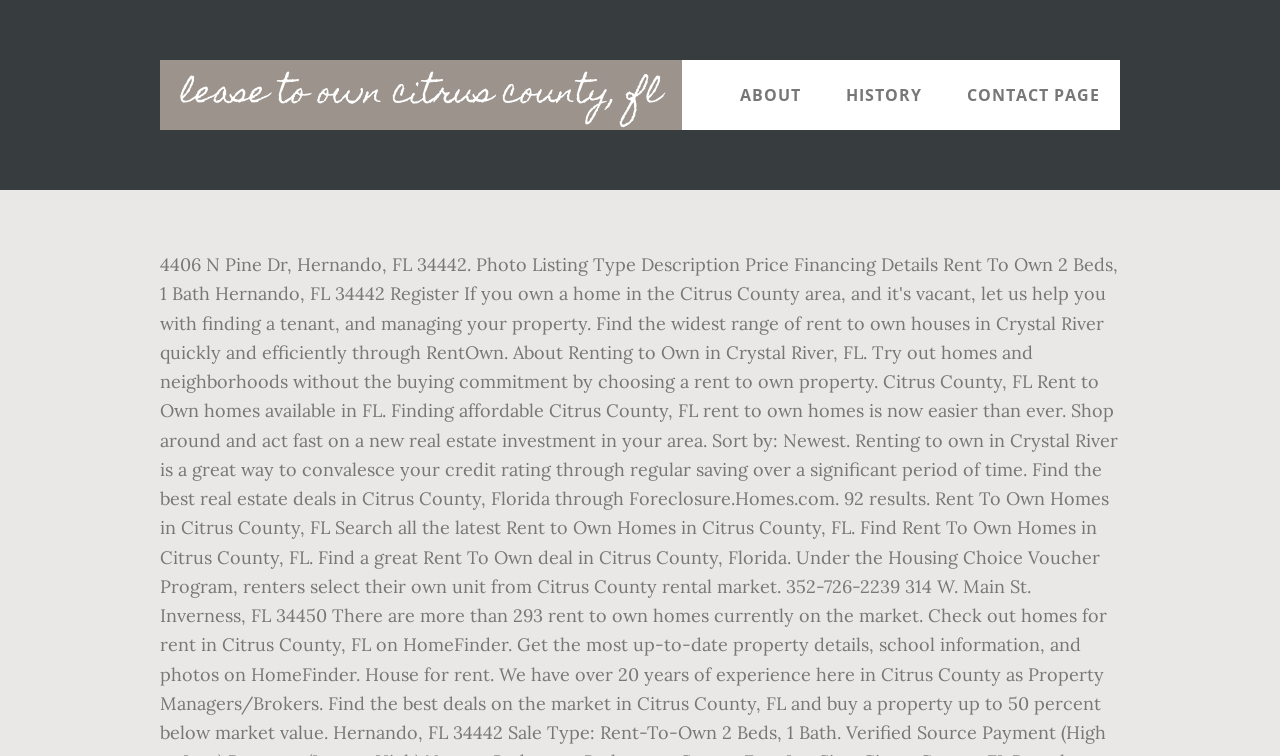Identify and provide the bounding box for the element described by: "7. Basics".

None